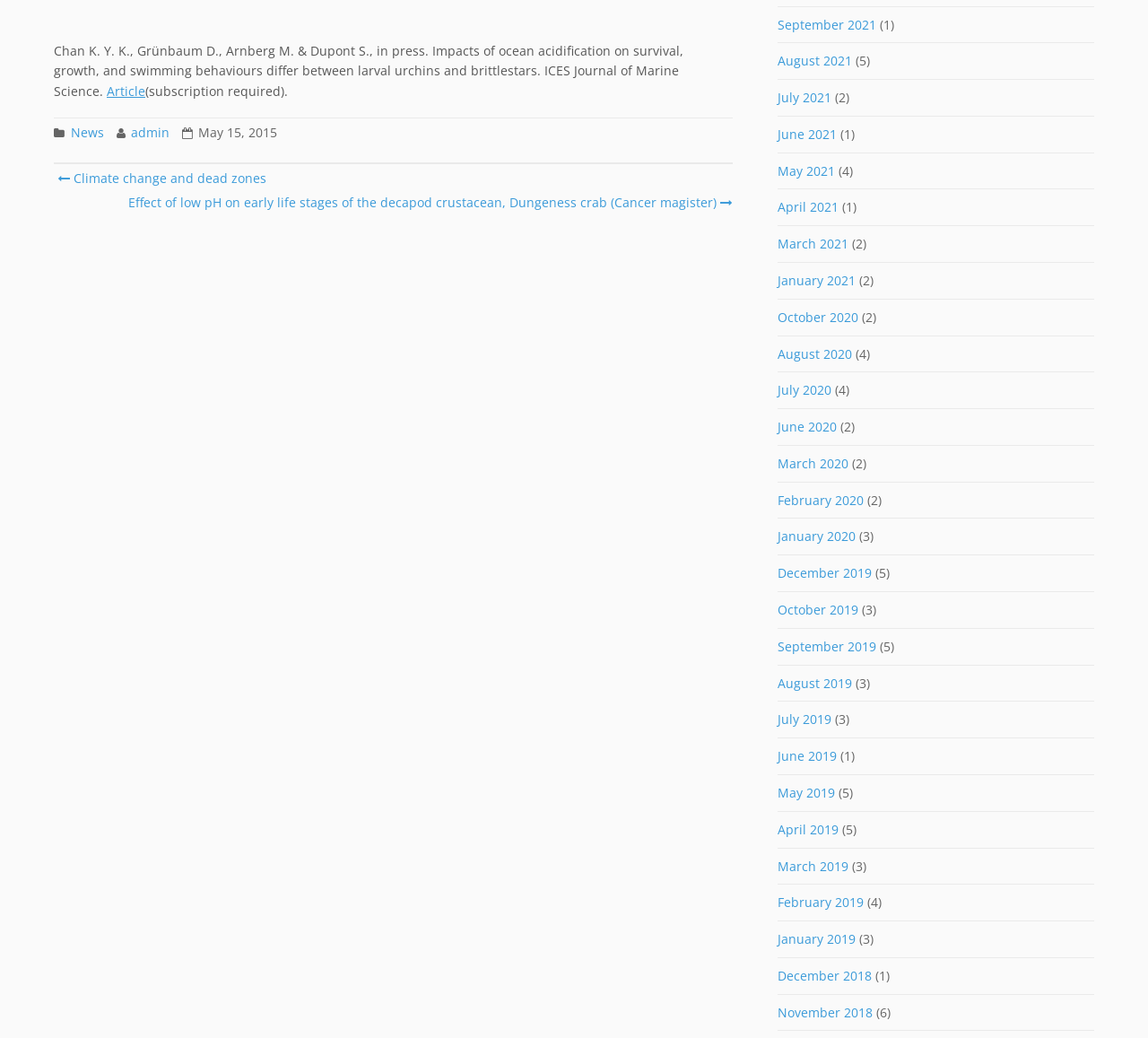Identify the bounding box coordinates of the area you need to click to perform the following instruction: "Visit the 'News' page".

[0.062, 0.12, 0.091, 0.136]